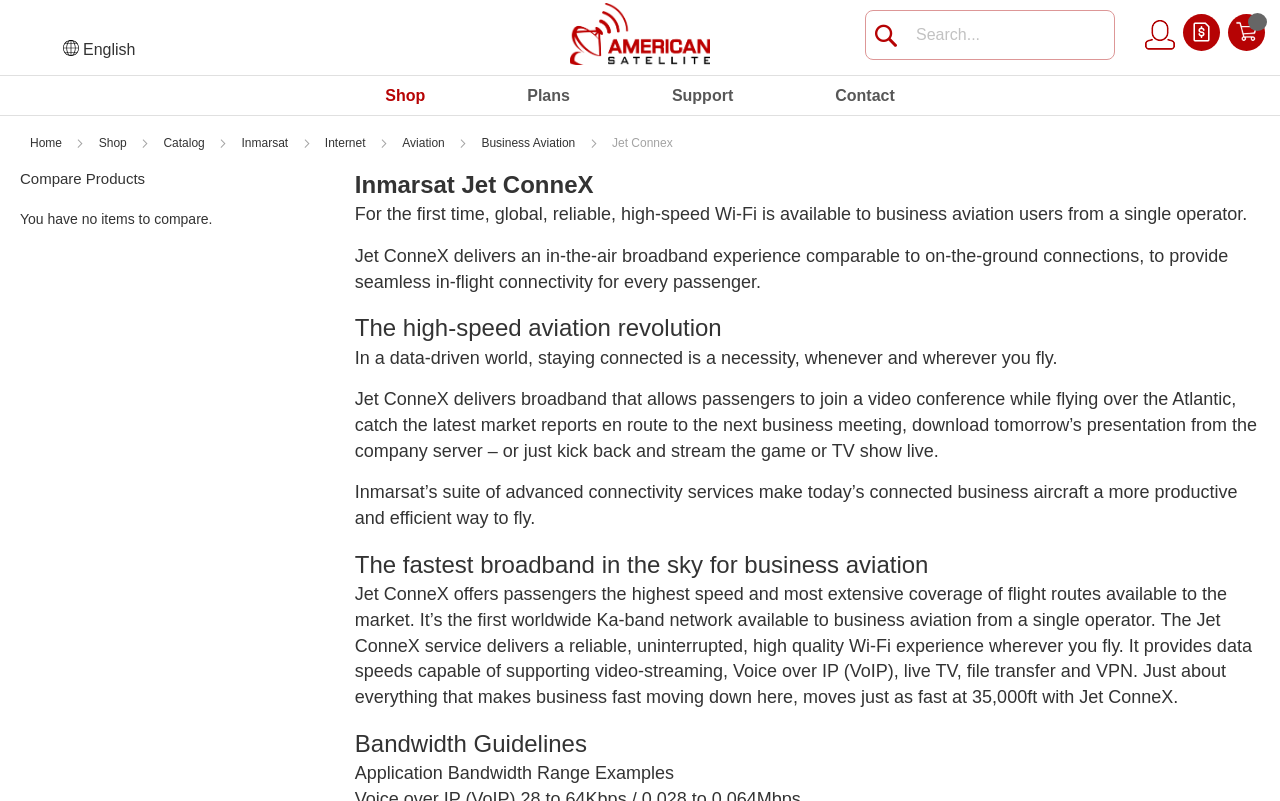Identify the bounding box coordinates for the element that needs to be clicked to fulfill this instruction: "Explore business aviation". Provide the coordinates in the format of four float numbers between 0 and 1: [left, top, right, bottom].

[0.376, 0.17, 0.449, 0.187]